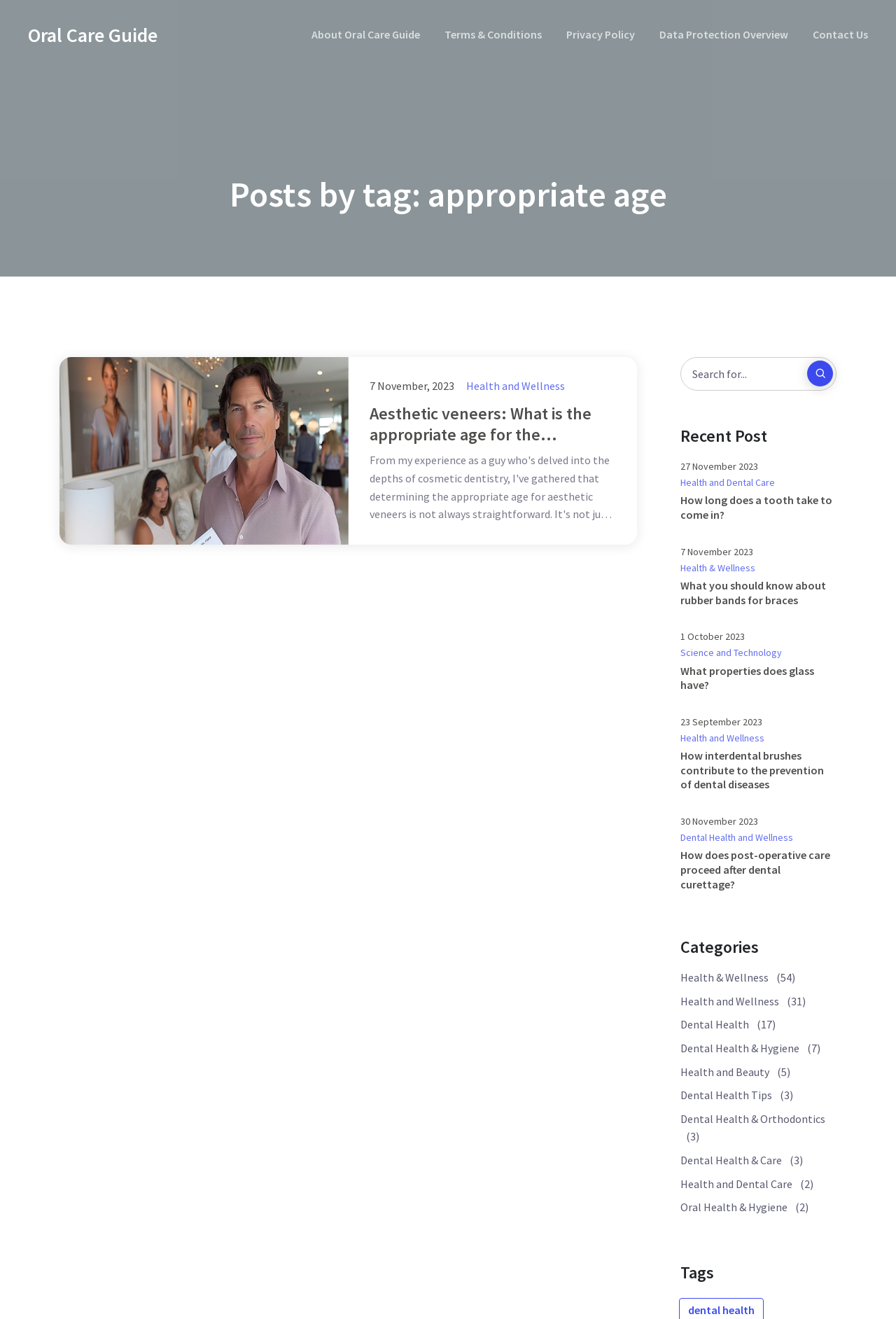How many categories are listed on this webpage?
Give a single word or phrase as your answer by examining the image.

1